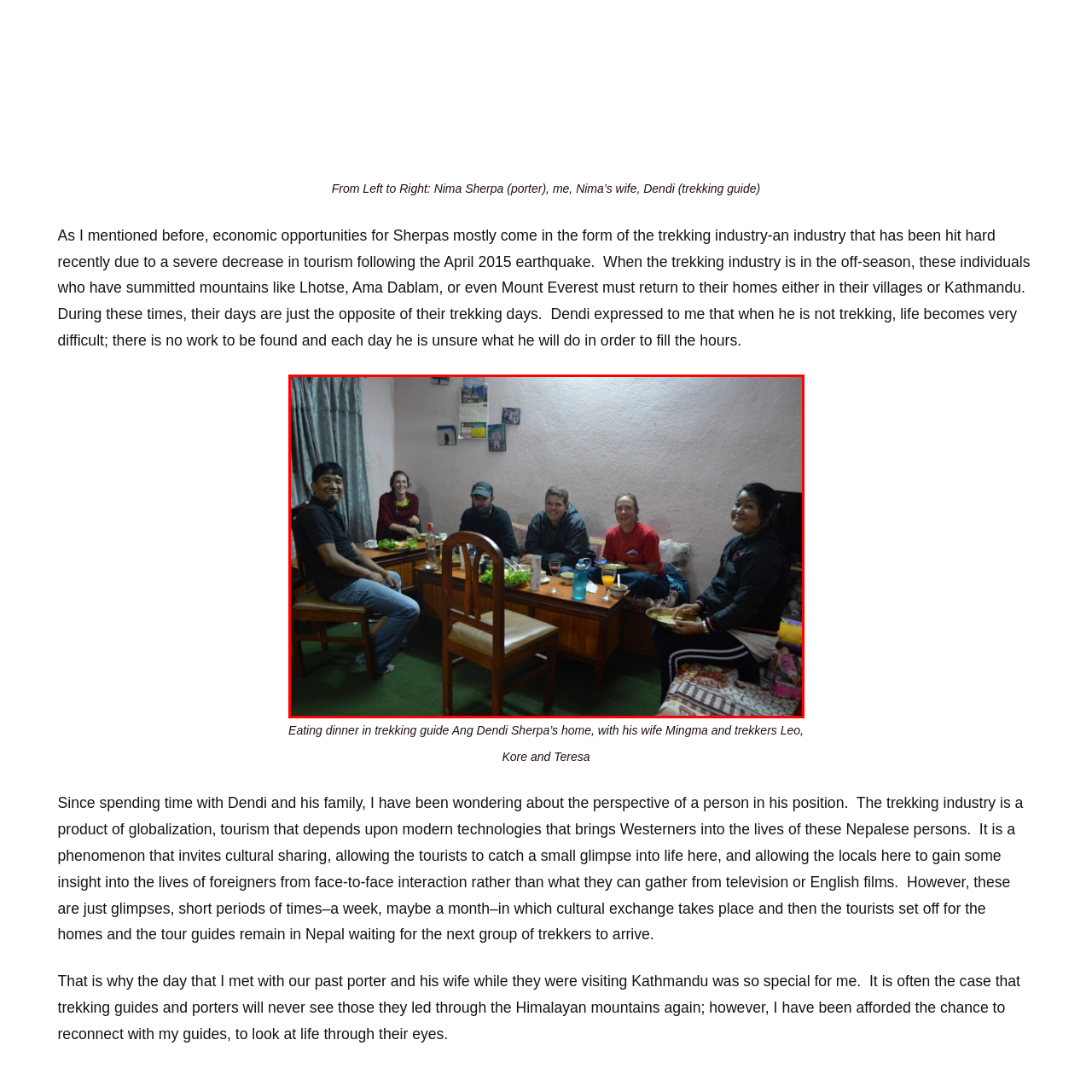Elaborate on the image contained within the red outline, providing as much detail as possible.

The image captures a warm and inviting scene of camaraderie and cultural exchange, as a group shares a meal in the home of trekking guide Ang Dendi Sherpa. Gathered around a rustic wooden table, Dendi's wife, Mingma, and trekkers Leo, Kore, and Teresa join him for dinner, creating a cozy atmosphere filled with laughter and conversation. The room, adorned with simple decorations and a soft, ambient glow, reflects the essence of Nepali hospitality. The spread on the table suggests a home-cooked meal, highlighting the local culinary traditions. This gathering represents the intersection of local culture and tourism, showcasing the personal connections that form between guides and travelers amidst the backdrop of the trekking industry, which has faced challenges in recent years.